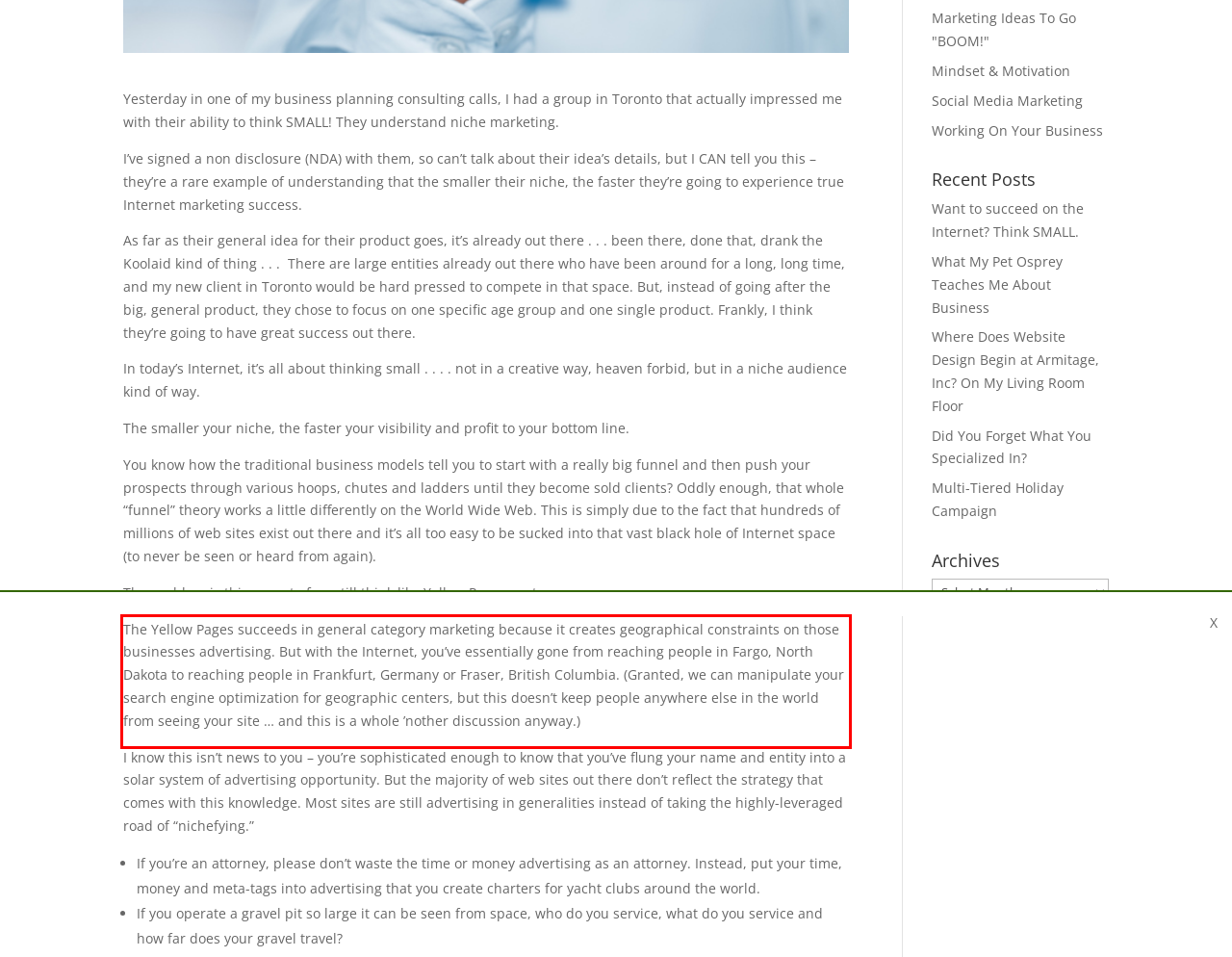Given the screenshot of the webpage, identify the red bounding box, and recognize the text content inside that red bounding box.

The Yellow Pages succeeds in general category marketing because it creates geographical constraints on those businesses advertising. But with the Internet, you’ve essentially gone from reaching people in Fargo, North Dakota to reaching people in Frankfurt, Germany or Fraser, British Columbia. (Granted, we can manipulate your search engine optimization for geographic centers, but this doesn’t keep people anywhere else in the world from seeing your site … and this is a whole ’nother discussion anyway.)